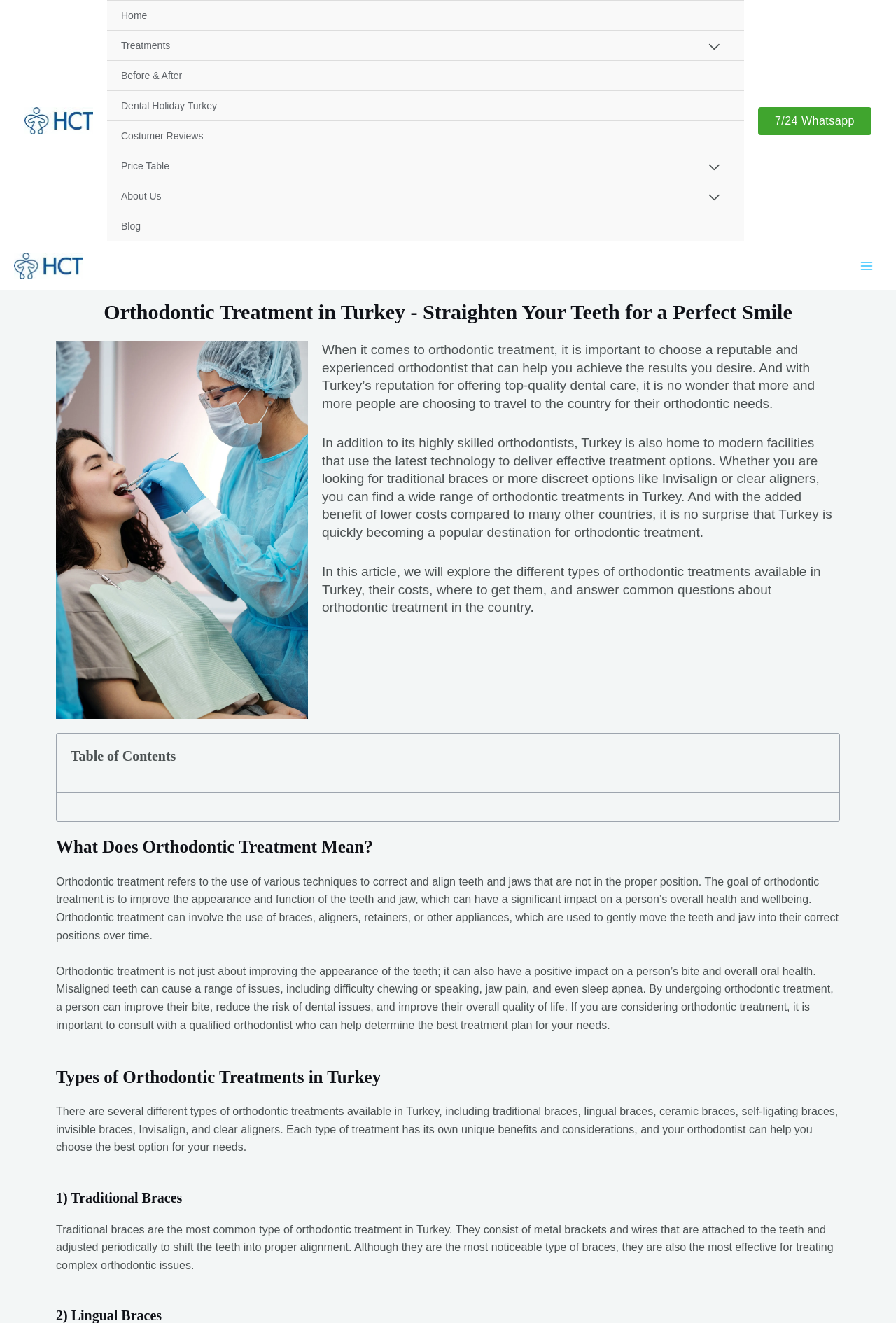Please identify the bounding box coordinates of the element that needs to be clicked to execute the following command: "Click the 'Before & After' link". Provide the bounding box using four float numbers between 0 and 1, formatted as [left, top, right, bottom].

[0.135, 0.053, 0.203, 0.061]